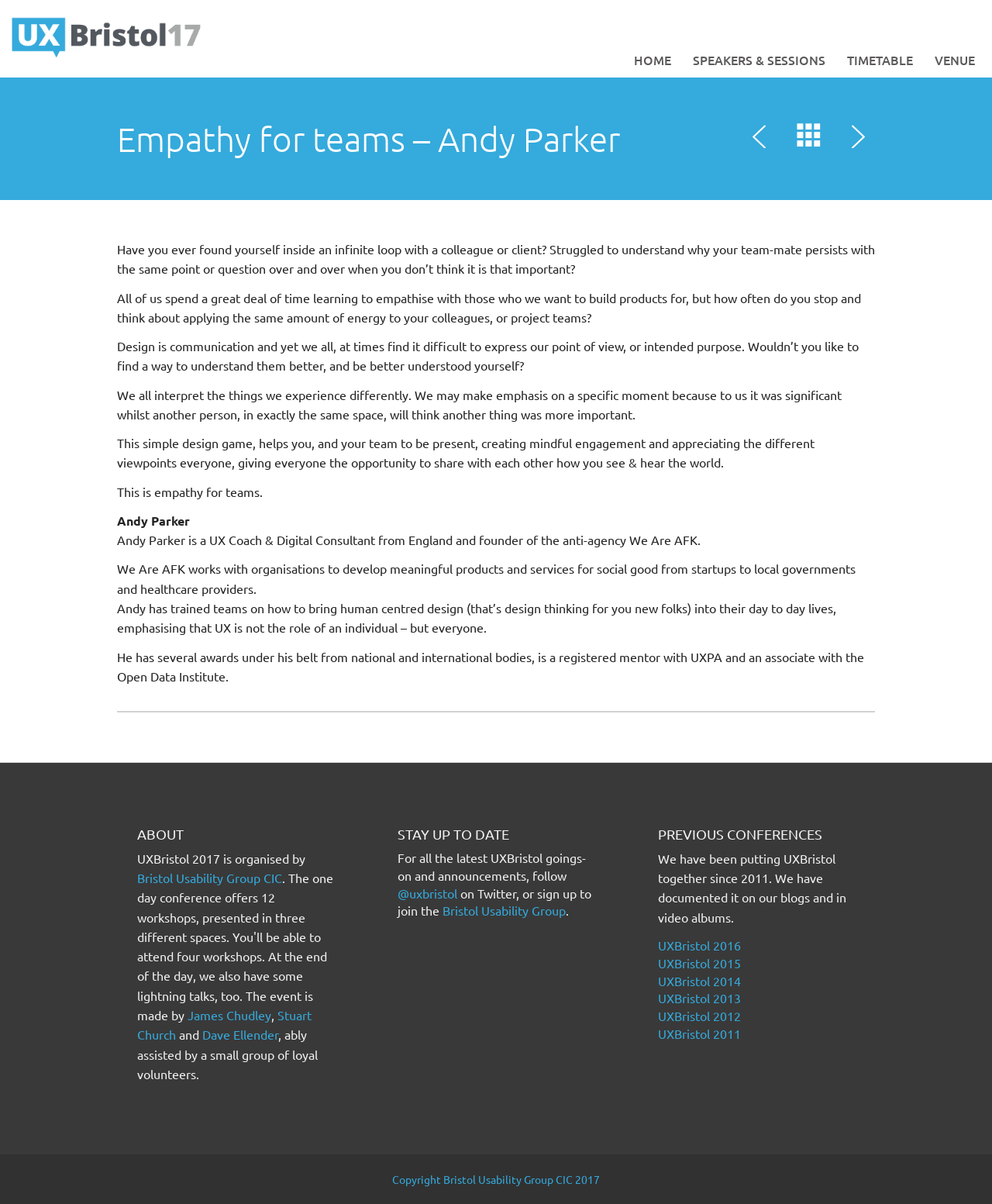Respond to the question with just a single word or phrase: 
What is the name of the UX Coach & Digital Consultant?

Andy Parker